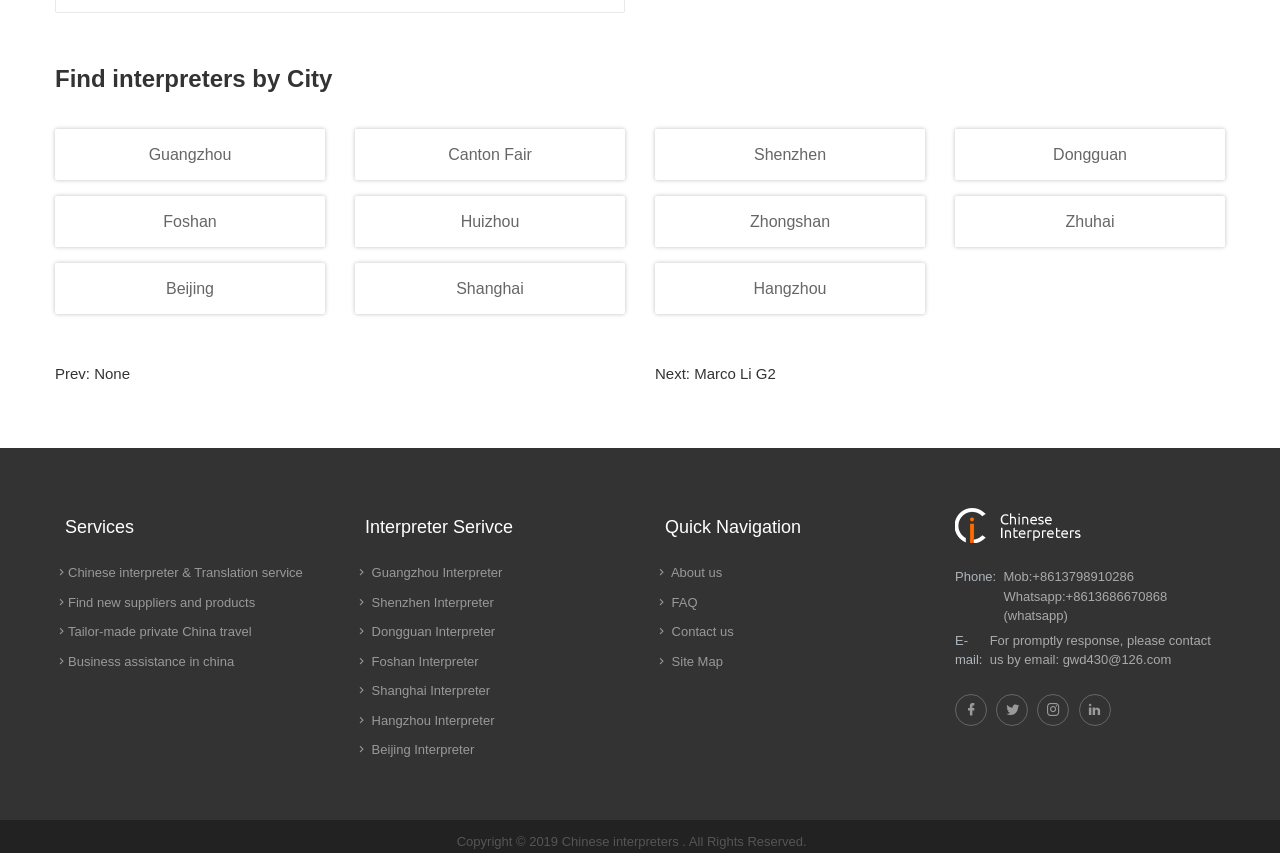Using the provided description Shanghai Interpreter, find the bounding box coordinates for the UI element. Provide the coordinates in (top-left x, top-left y, bottom-right x, bottom-right y) format, ensuring all values are between 0 and 1.

[0.277, 0.801, 0.383, 0.819]